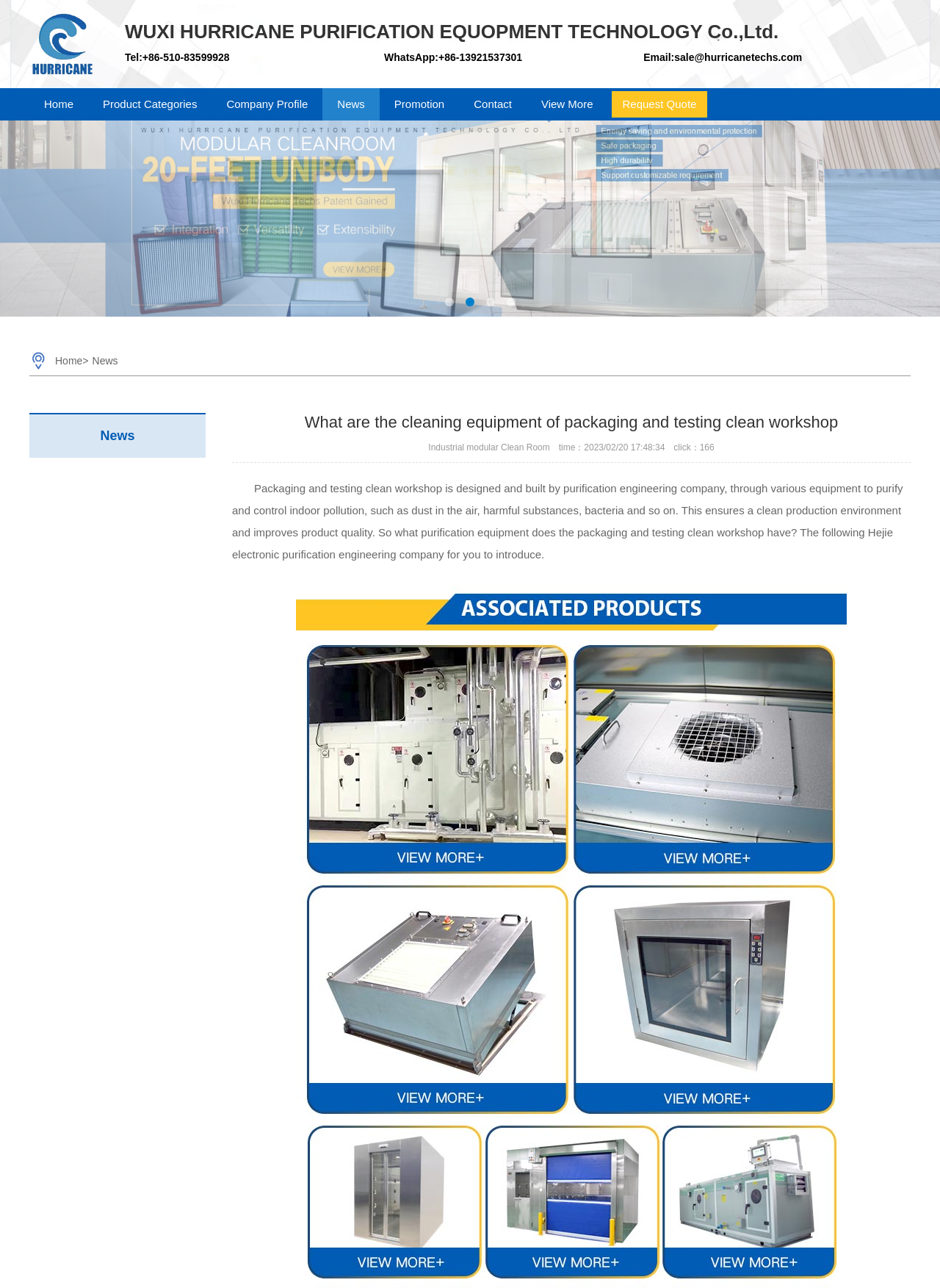Locate the UI element that matches the description Contact in the webpage screenshot. Return the bounding box coordinates in the format (top-left x, top-left y, bottom-right x, bottom-right y), with values ranging from 0 to 1.

[0.492, 0.071, 0.556, 0.091]